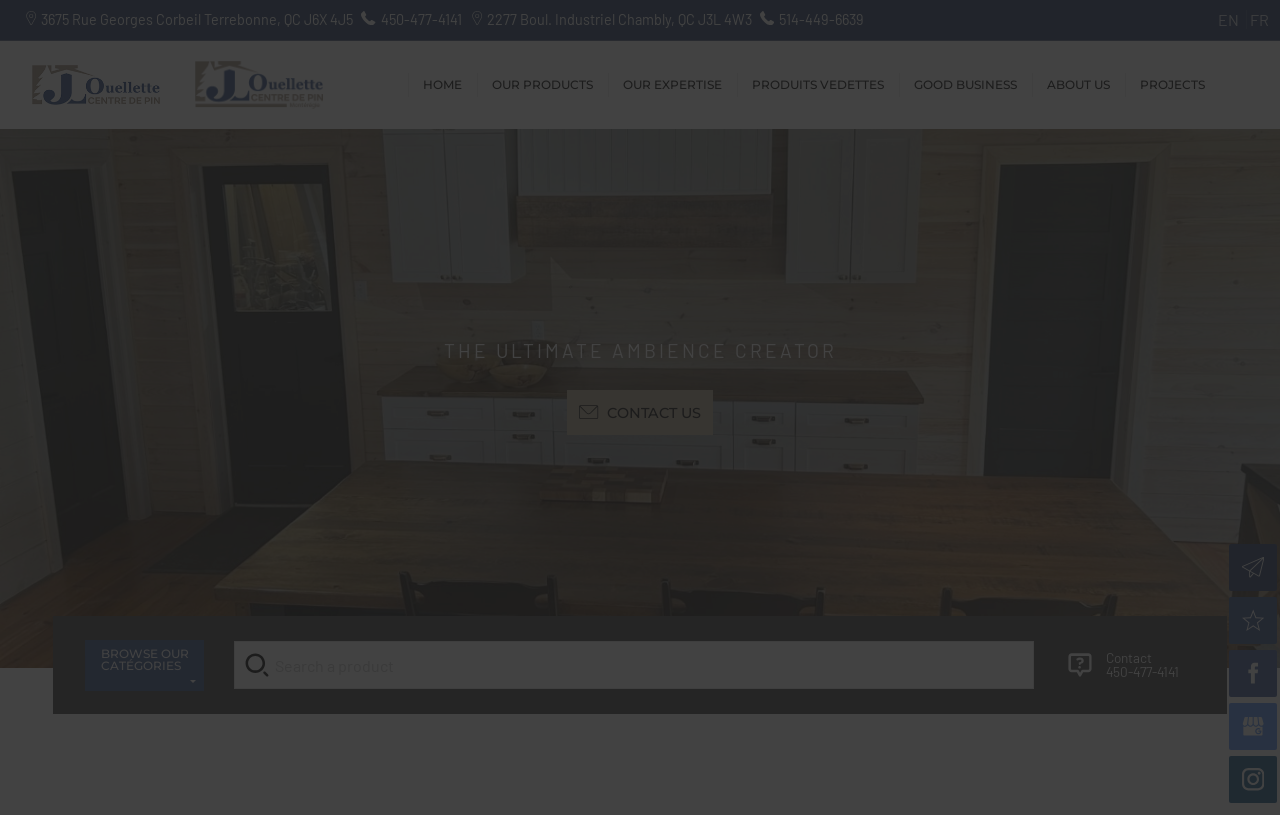Please give a concise answer to this question using a single word or phrase: 
How many social media links are there at the bottom of the page?

5